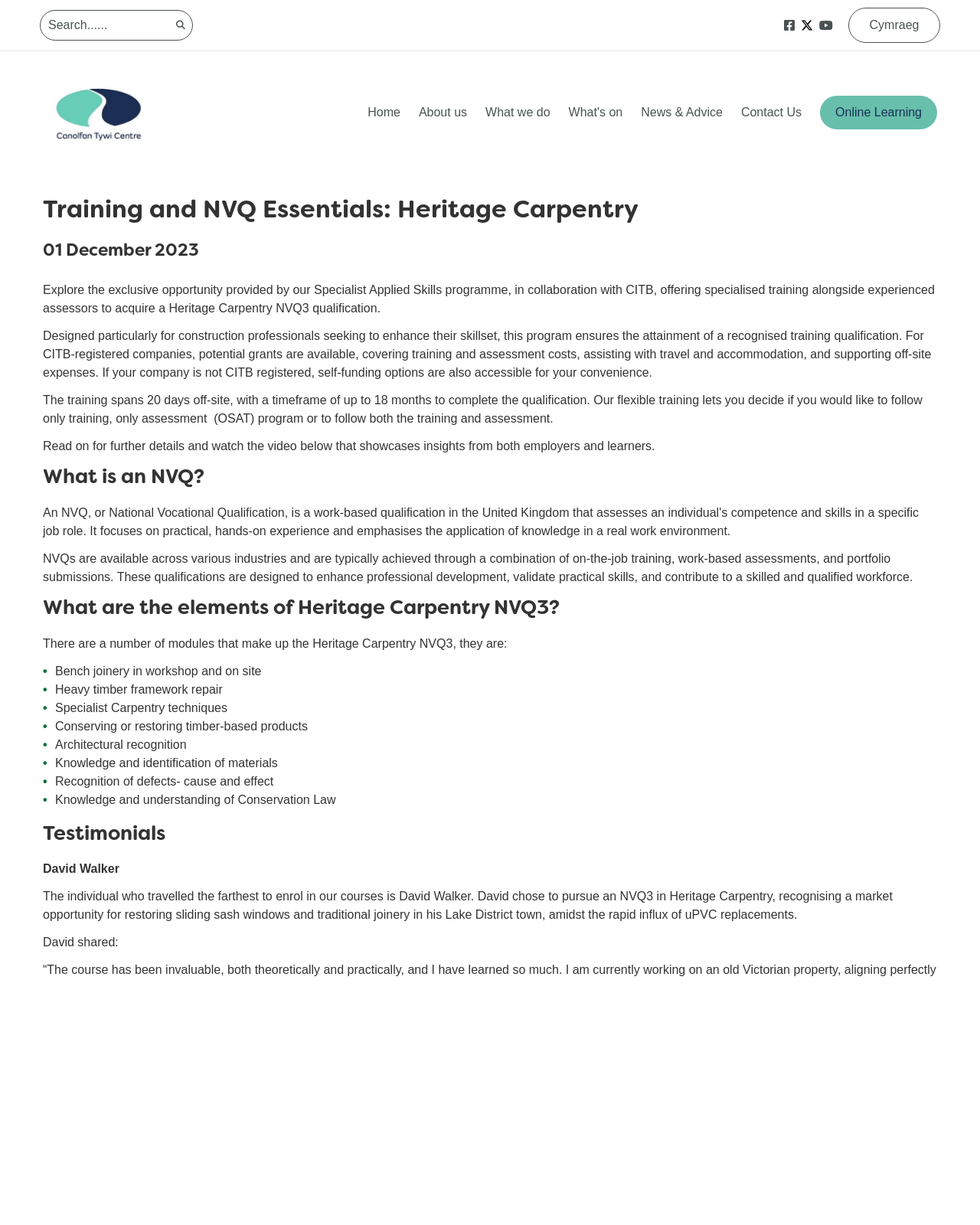Locate the bounding box coordinates of the element's region that should be clicked to carry out the following instruction: "Click on the Online Learning link". The coordinates need to be four float numbers between 0 and 1, i.e., [left, top, right, bottom].

[0.837, 0.078, 0.956, 0.106]